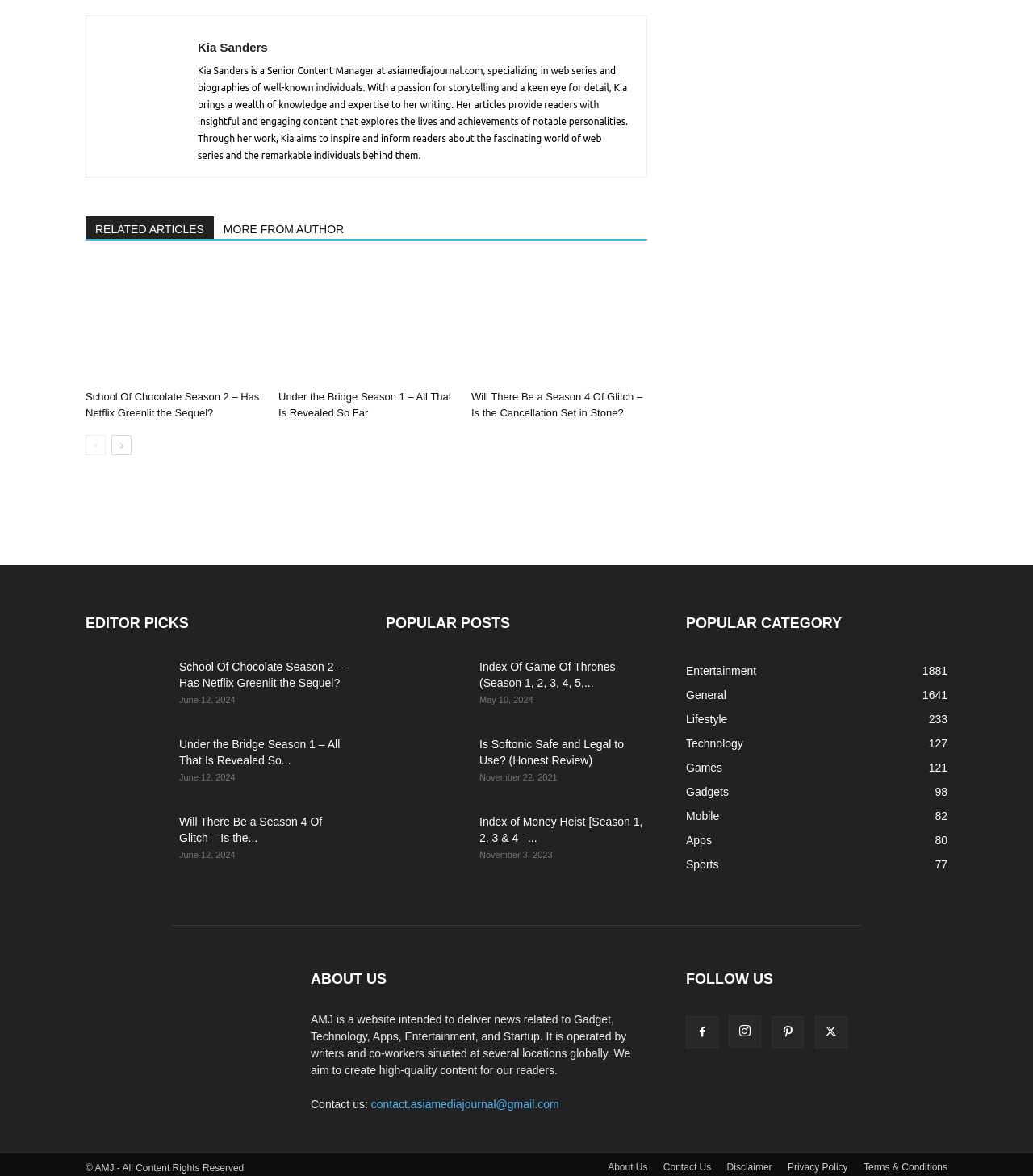Find the UI element described as: "RELATED ARTICLES" and predict its bounding box coordinates. Ensure the coordinates are four float numbers between 0 and 1, [left, top, right, bottom].

[0.083, 0.184, 0.207, 0.203]